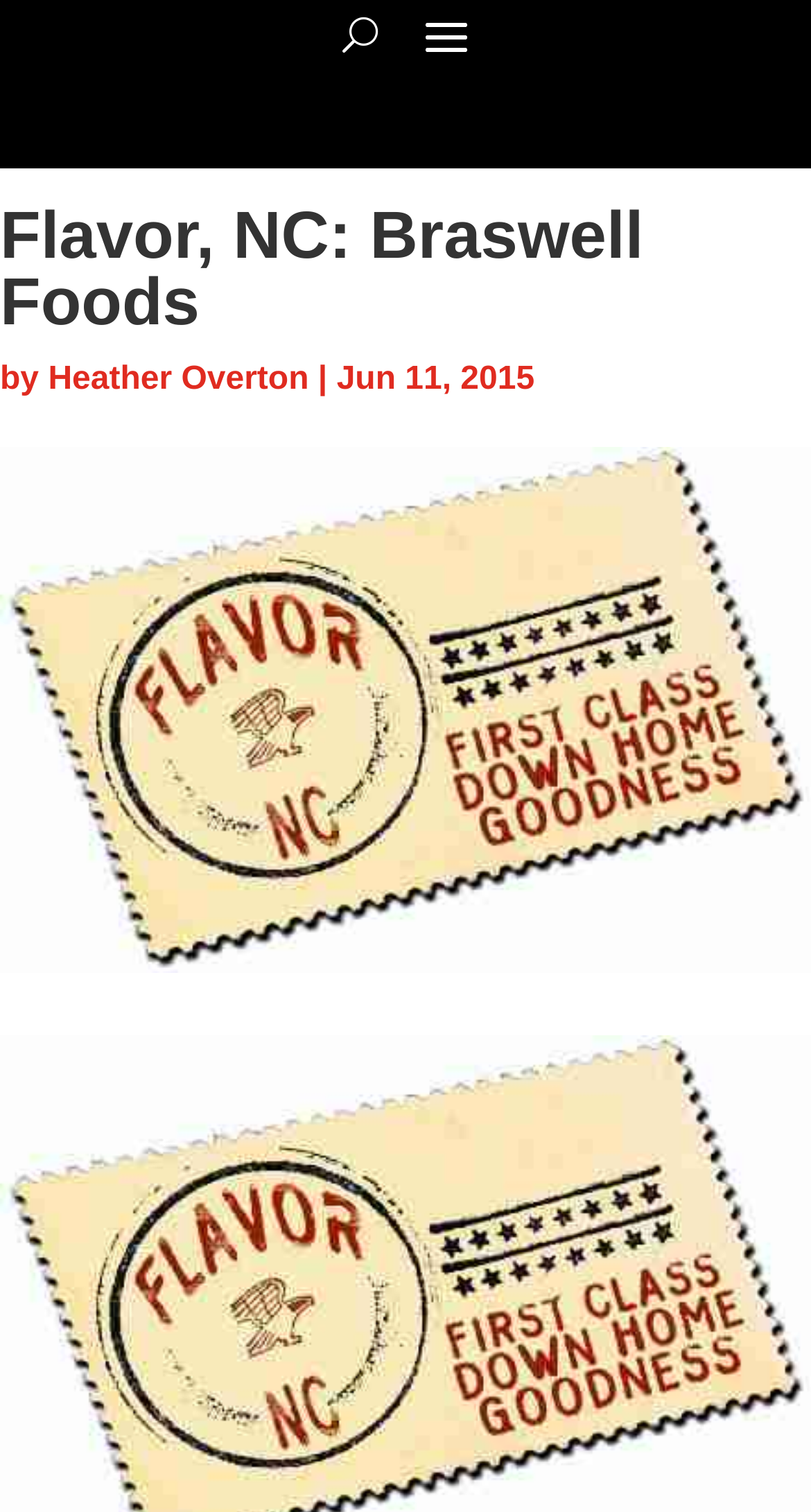Determine the bounding box of the UI component based on this description: "Heather Overton". The bounding box coordinates should be four float values between 0 and 1, i.e., [left, top, right, bottom].

[0.059, 0.239, 0.381, 0.262]